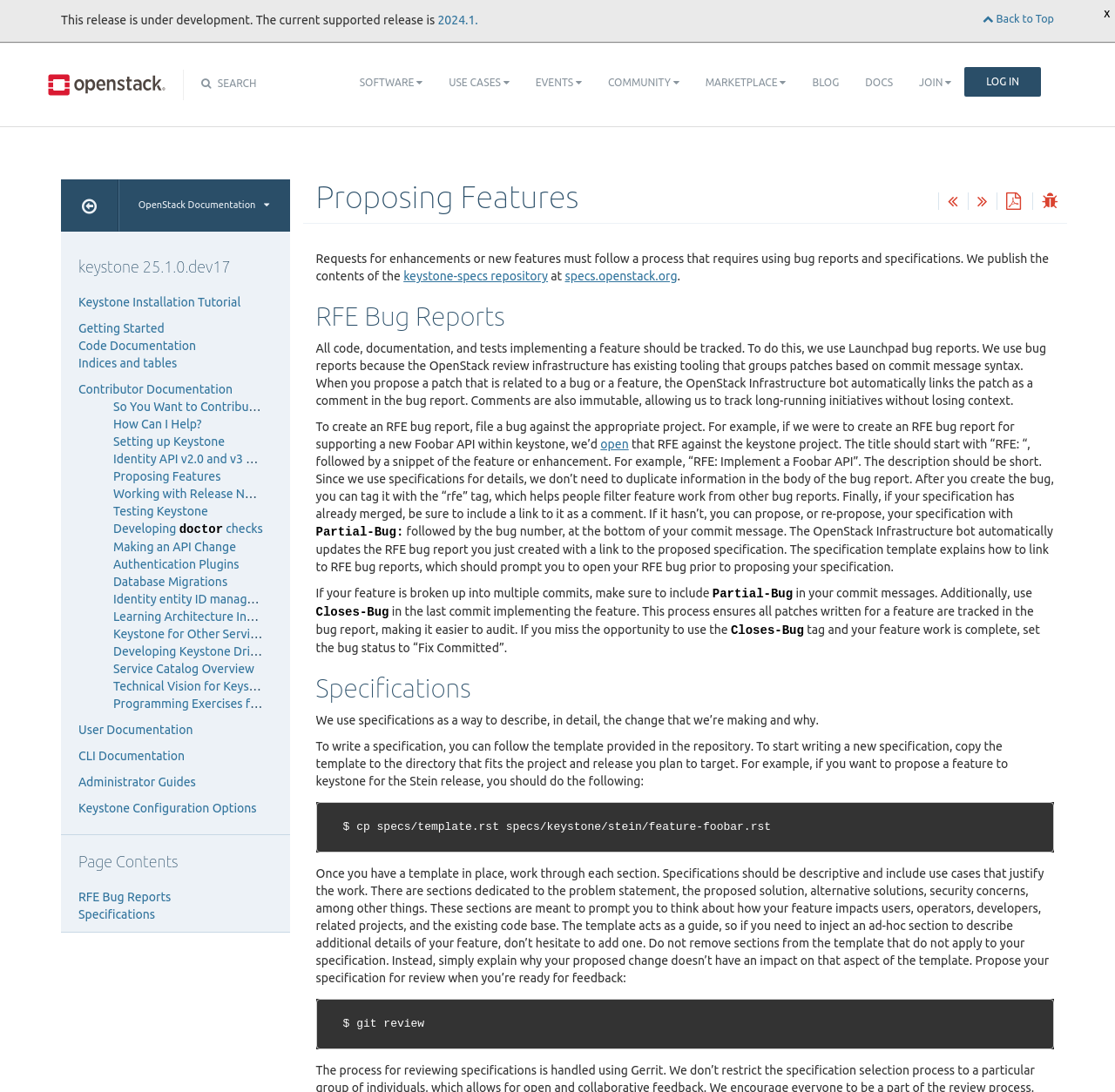Determine the bounding box coordinates of the element that should be clicked to execute the following command: "Click on the SEARCH button".

[0.193, 0.071, 0.23, 0.081]